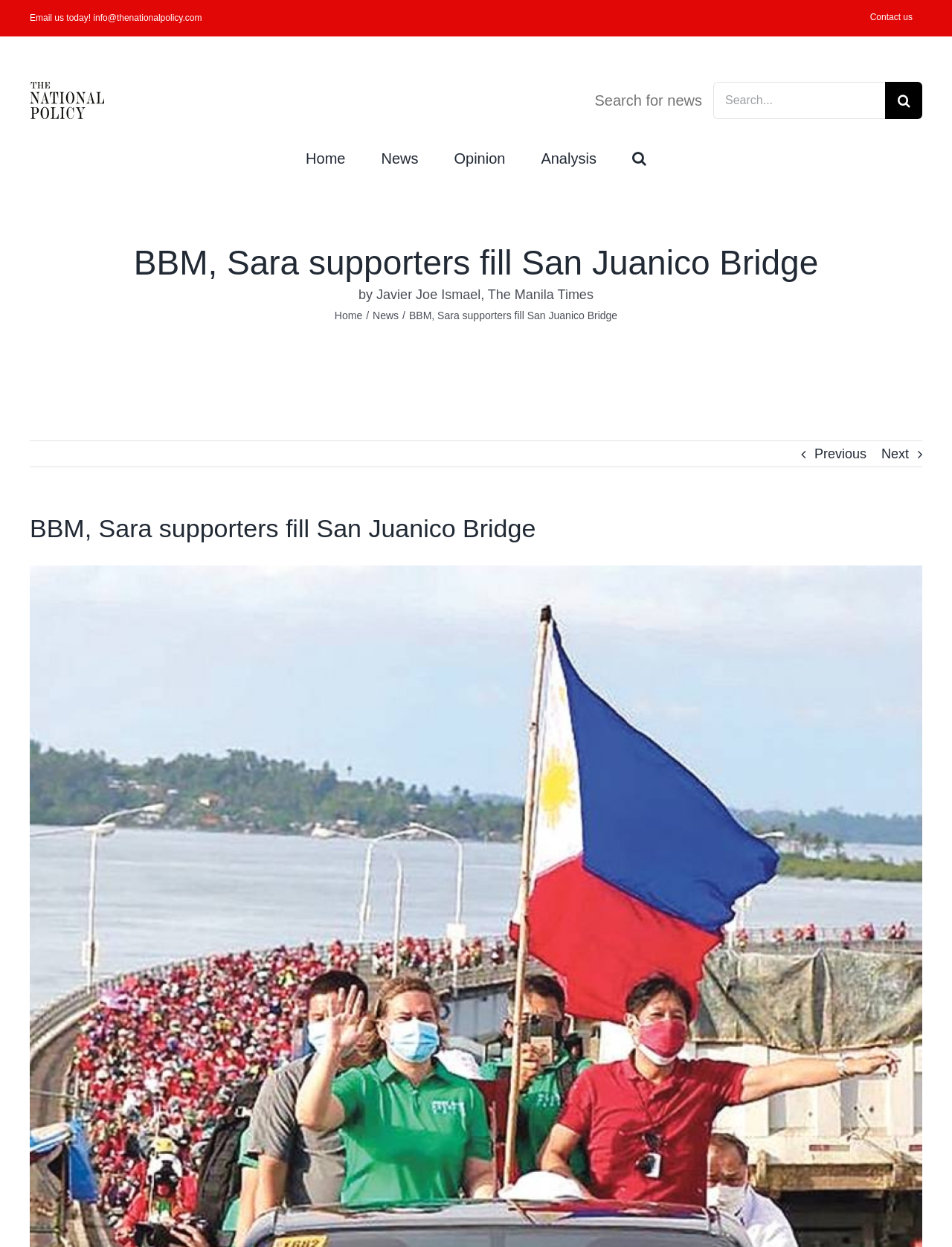Describe all the key features of the webpage in detail.

The webpage appears to be a news article from The National Policy. At the top left, there is a logo of The National Policy, accompanied by a link to the website's email address. On the top right, there is a secondary menu with a link to the "Contact us" page.

Below the logo, there is a search bar with a placeholder text "Search for:" and a magnifying glass icon. This search bar is duplicated in the main menu, which is located below the search bar. The main menu consists of links to various sections of the website, including "Home", "News", "Opinion", "Analysis", and "Search".

The main content of the webpage is an article titled "BBM, Sara supporters fill San Juanico Bridge", written by Javier Joe Ismael from The Manila Times. The article's title is displayed prominently at the top, followed by the author's name and publication. Below the title, there is a breadcrumb navigation menu with links to the "Home" and "News" sections.

The article's content is displayed in a large block of text, with a "Previous" and "Next" pagination link at the bottom. The pagination links are accompanied by arrow icons.